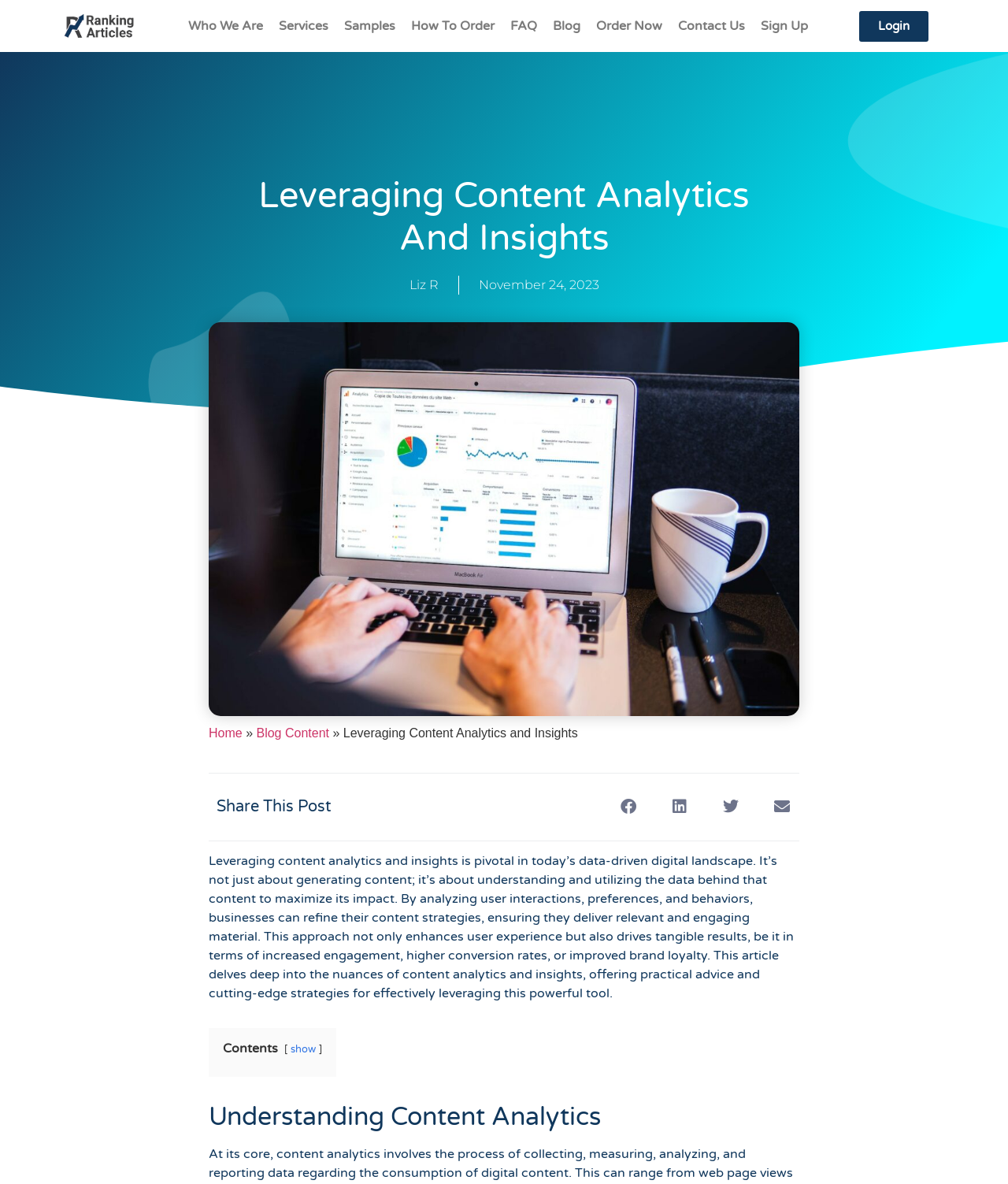How many navigation links are present in the breadcrumbs?
Give a detailed response to the question by analyzing the screenshot.

The breadcrumbs navigation section contains three links, which are 'Home', 'Blog Content', and 'Leveraging Content Analytics and Insights'. These links are located below the main heading and have bounding box coordinates [0.207, 0.614, 0.24, 0.625], [0.254, 0.614, 0.327, 0.625], and [0.34, 0.614, 0.573, 0.625] respectively.